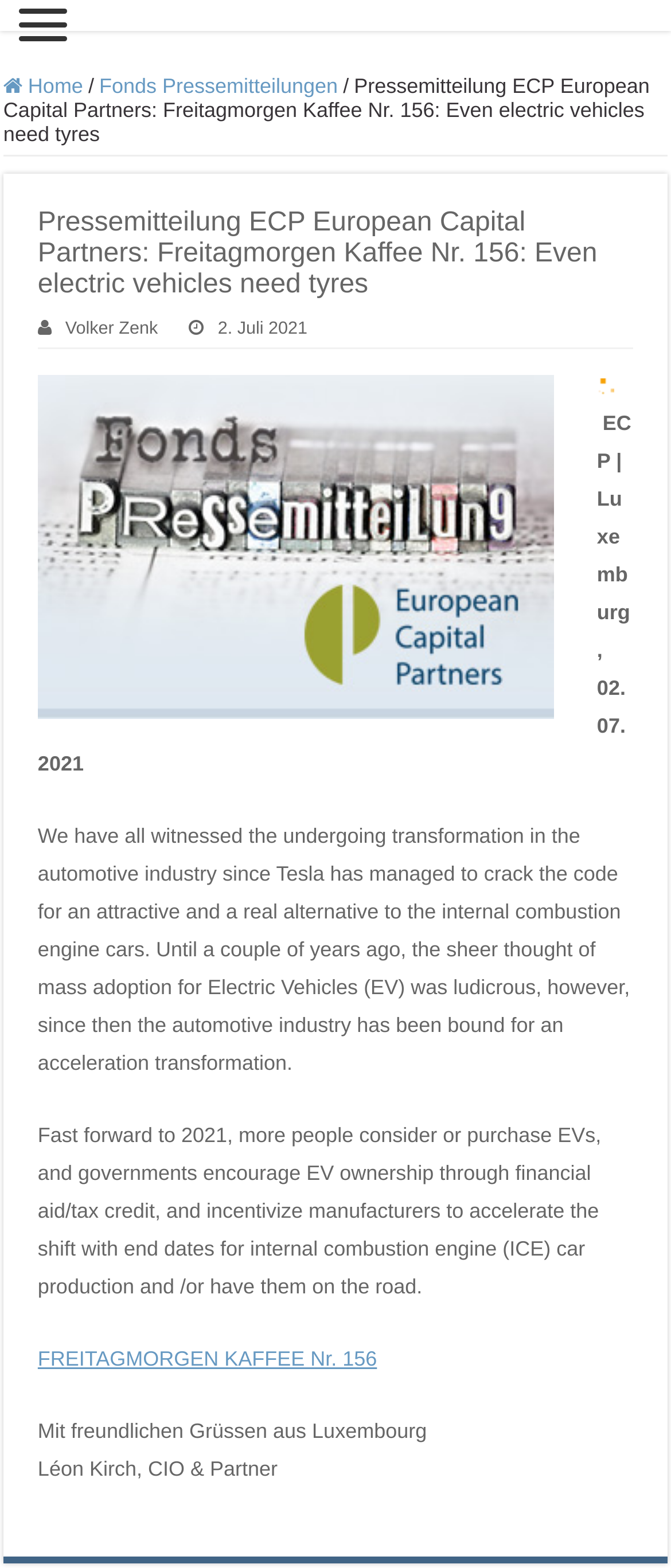What is the name of the company?
Provide a concise answer using a single word or phrase based on the image.

ECP European Capital Partners